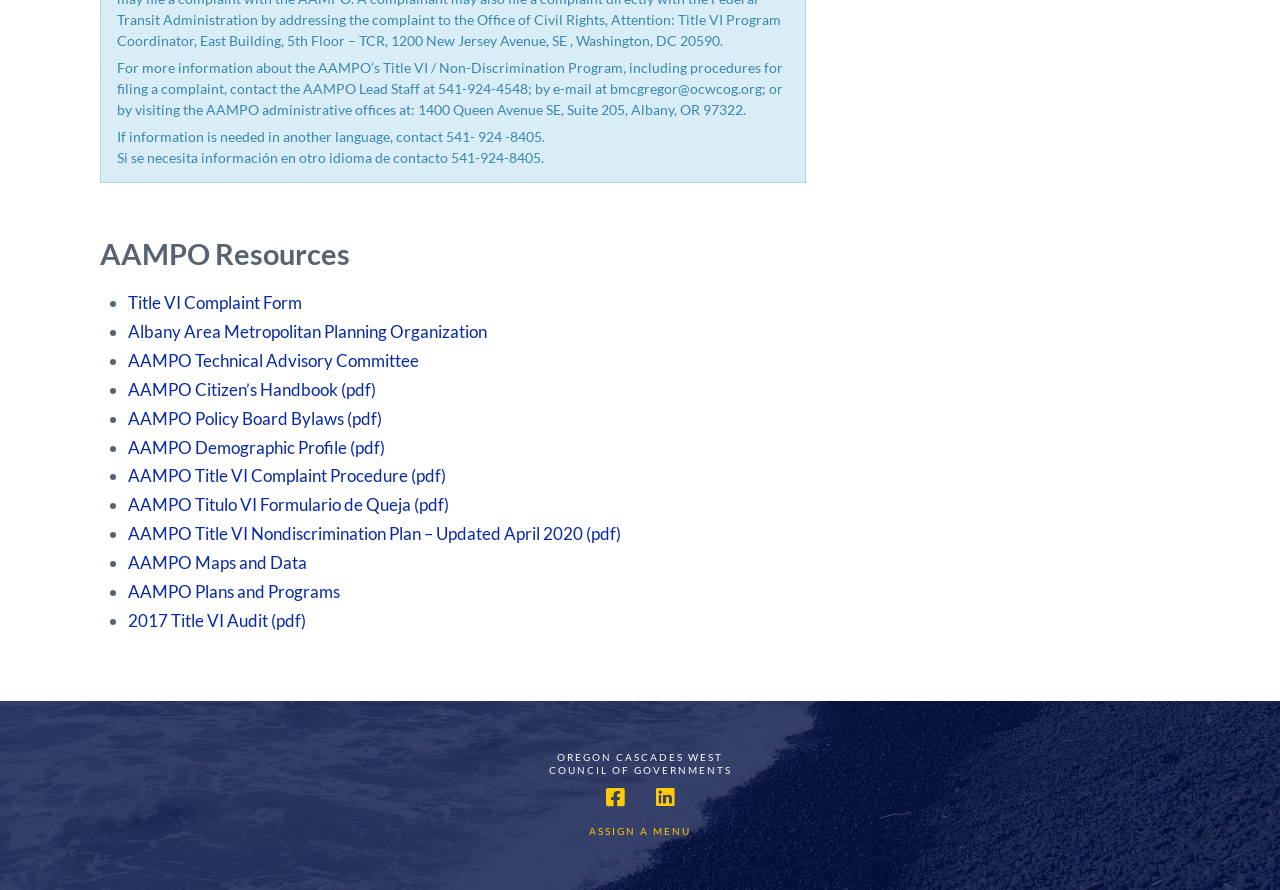What is the language of the second sentence?
Please ensure your answer is as detailed and informative as possible.

The second sentence 'Si se necesita información en otro idioma de contacto 541-924-8405.' is in Spanish, which can be inferred from the language used in the sentence.